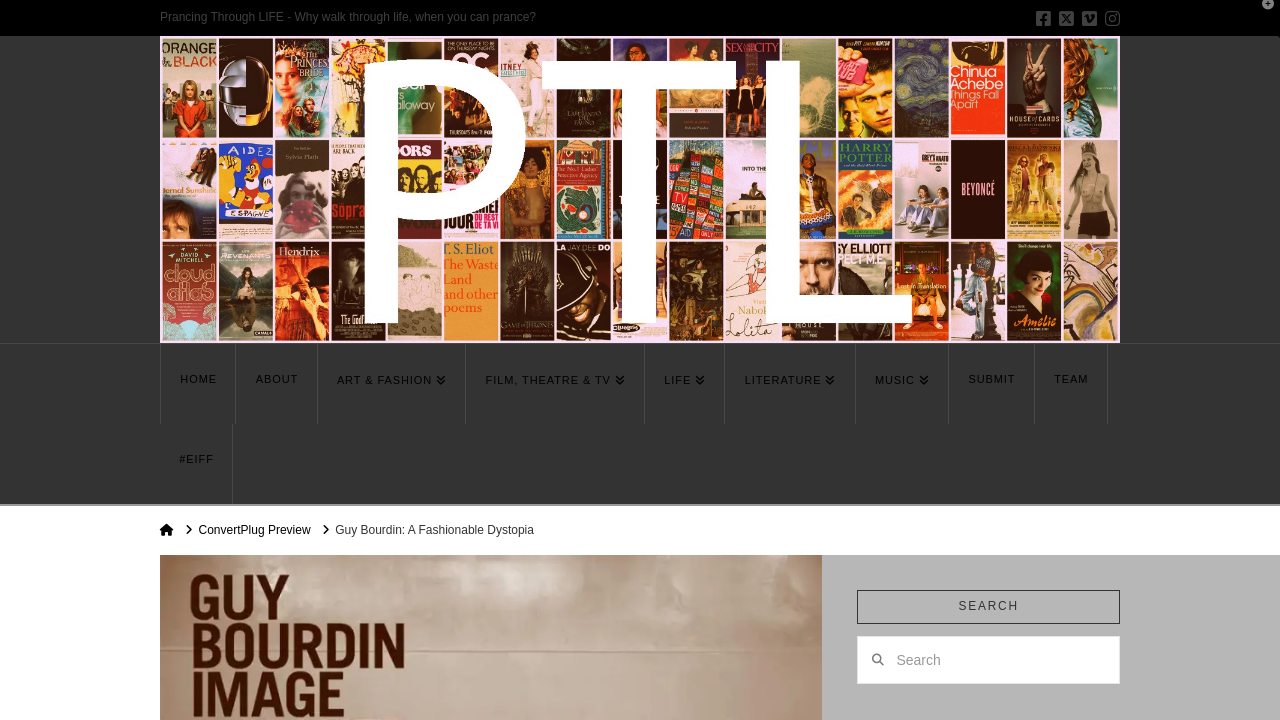Highlight the bounding box coordinates of the region I should click on to meet the following instruction: "Register for the conference".

None